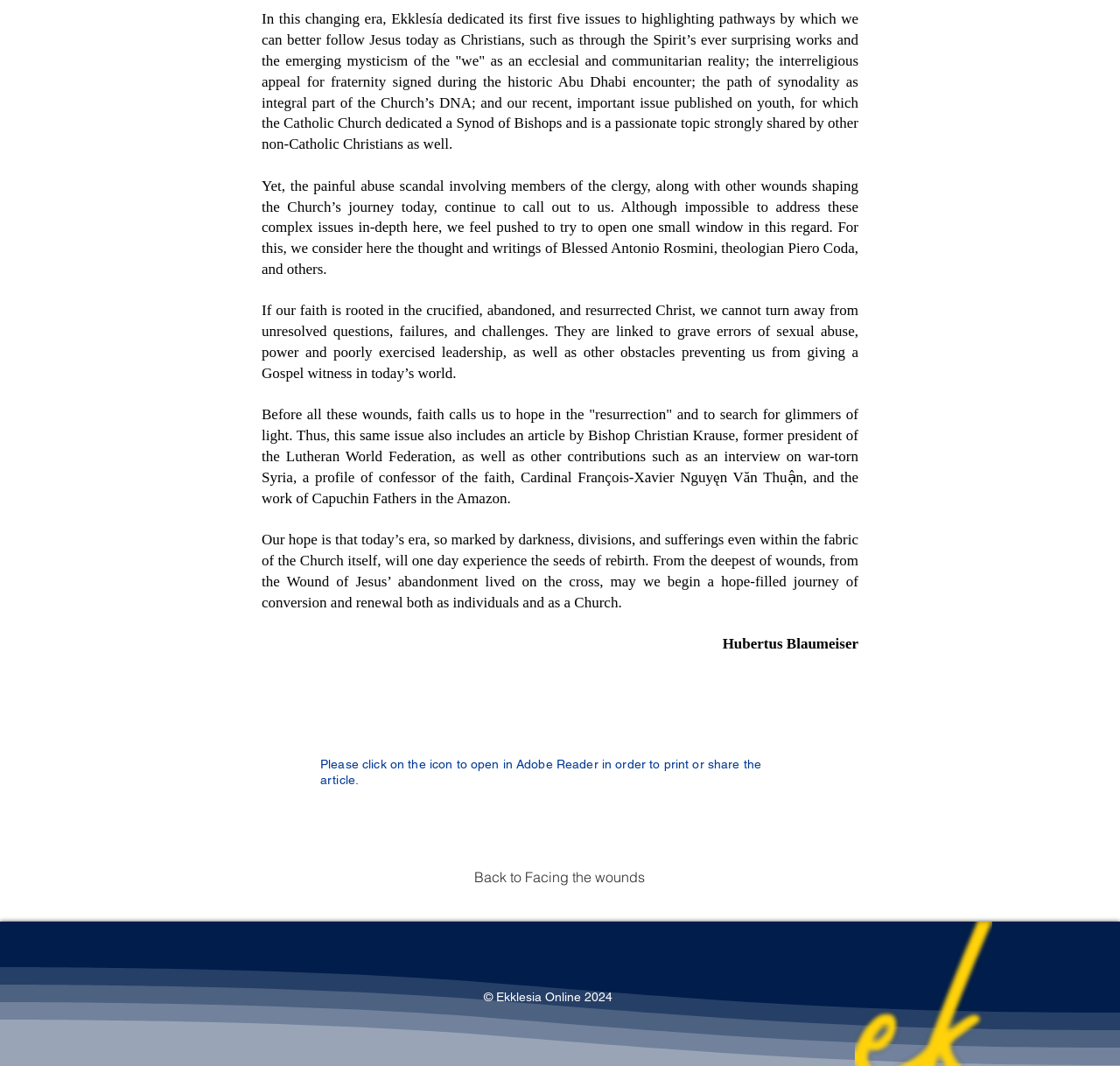Please answer the following question using a single word or phrase: 
What is the author of the article?

Hubertus Blaumeiser